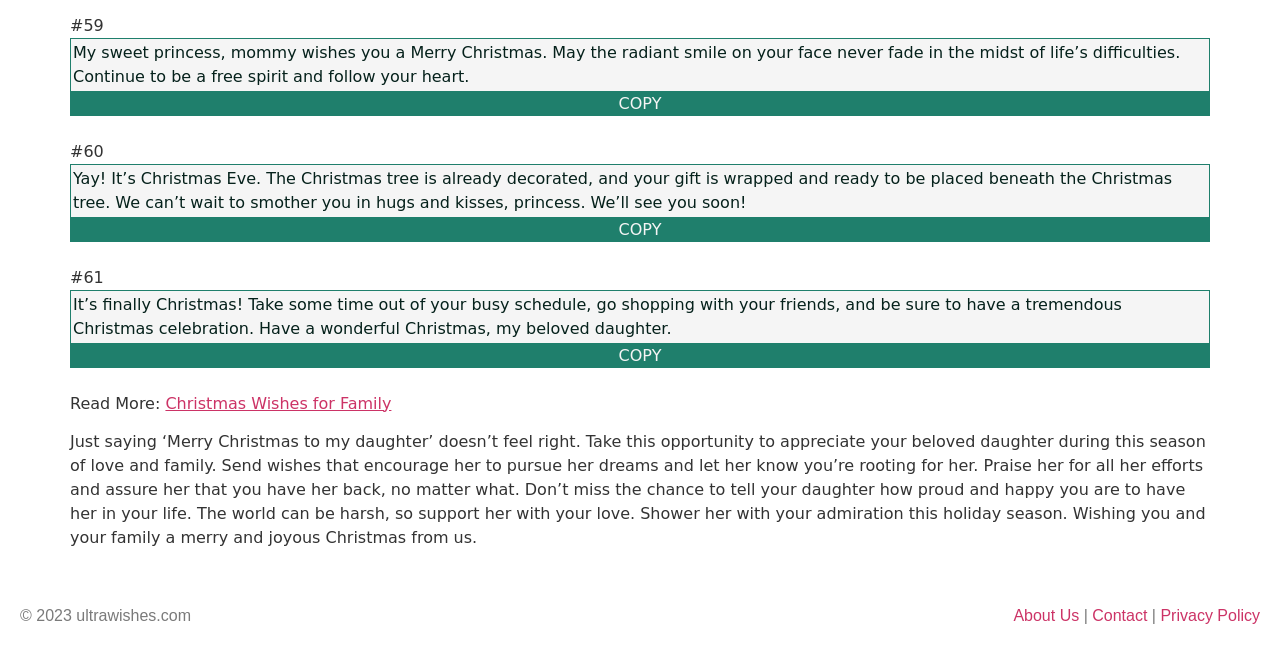Can you find the bounding box coordinates for the UI element given this description: "name="wolf-mailchimp-email" placeholder="your email""? Provide the coordinates as four float numbers between 0 and 1: [left, top, right, bottom].

None